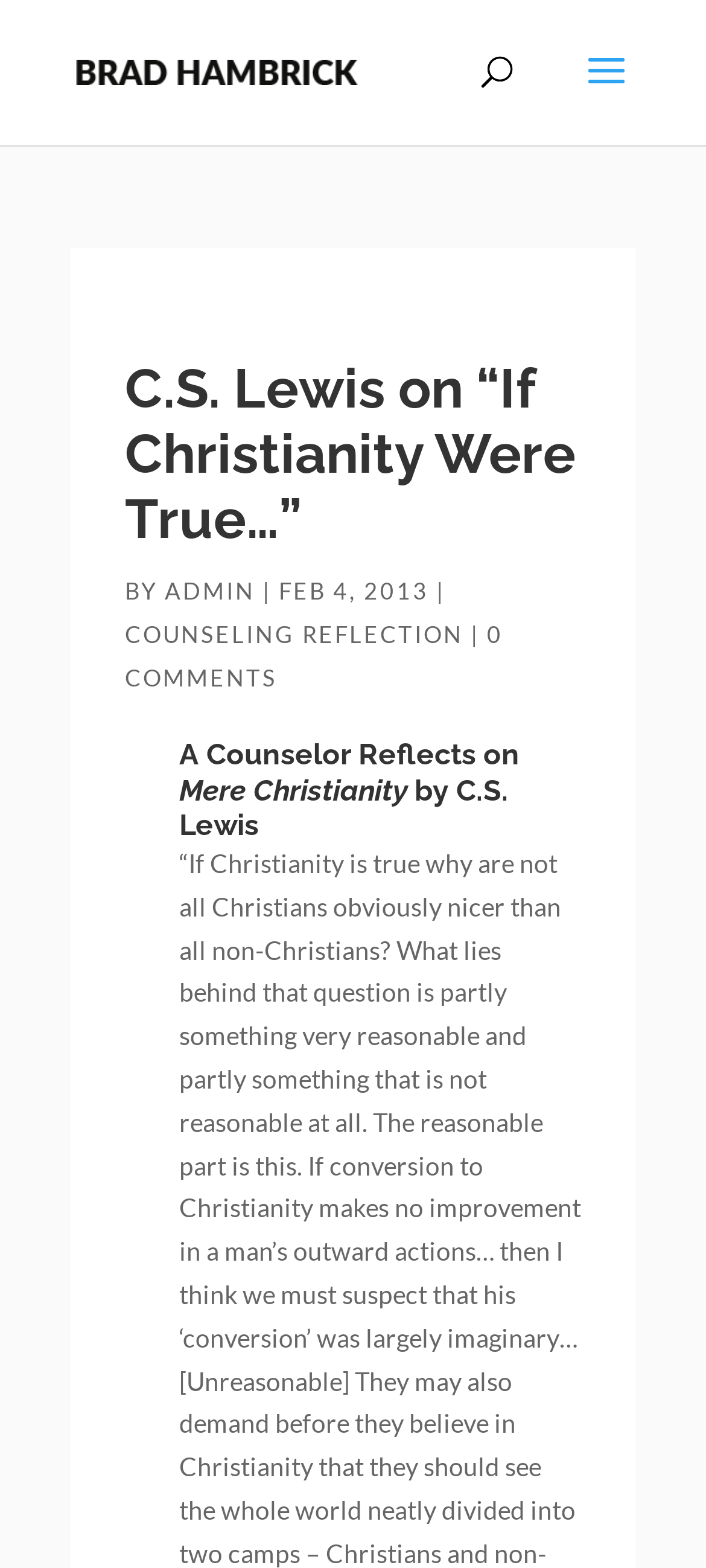Using the description "admin", predict the bounding box of the relevant HTML element.

[0.233, 0.367, 0.362, 0.386]